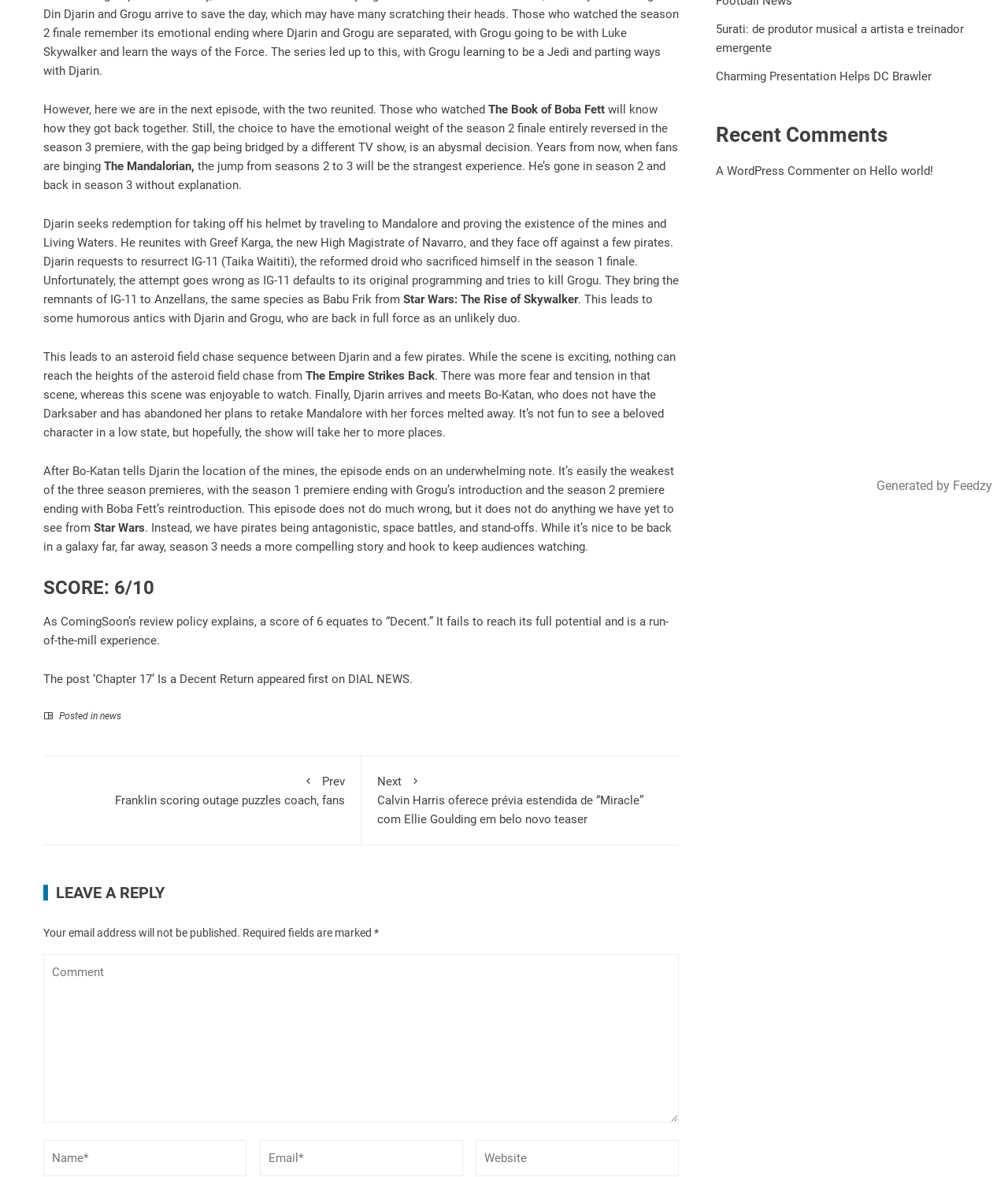Identify the bounding box for the UI element specified in this description: "Charming Presentation Helps DC Brawler". The coordinates must be four float numbers between 0 and 1, formatted as [left, top, right, bottom].

[0.71, 0.059, 0.924, 0.071]